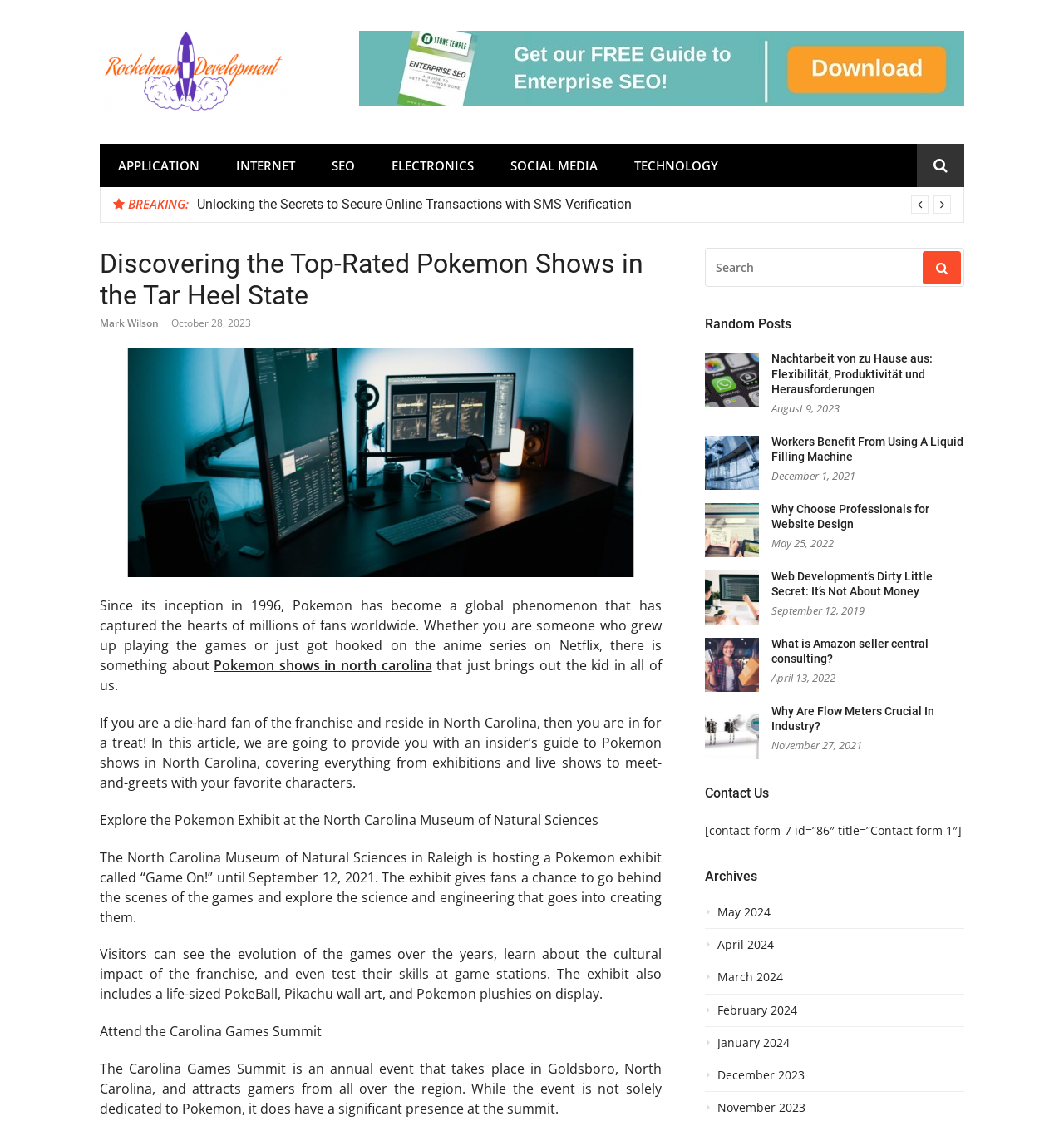Identify the bounding box coordinates of the region I need to click to complete this instruction: "Explore the 'Random Posts' section".

[0.662, 0.281, 0.906, 0.295]